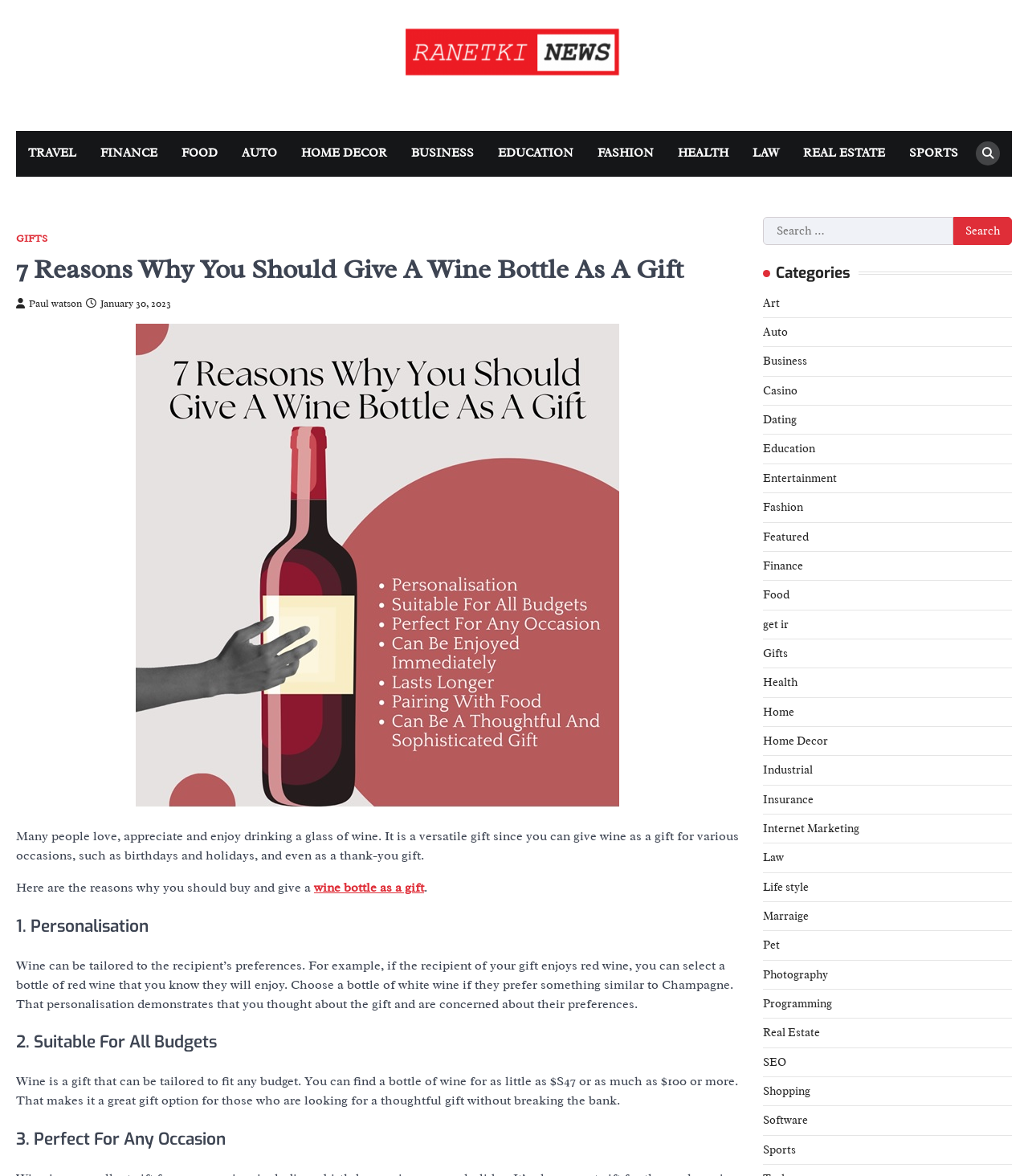Kindly provide the bounding box coordinates of the section you need to click on to fulfill the given instruction: "Go to the home page".

None